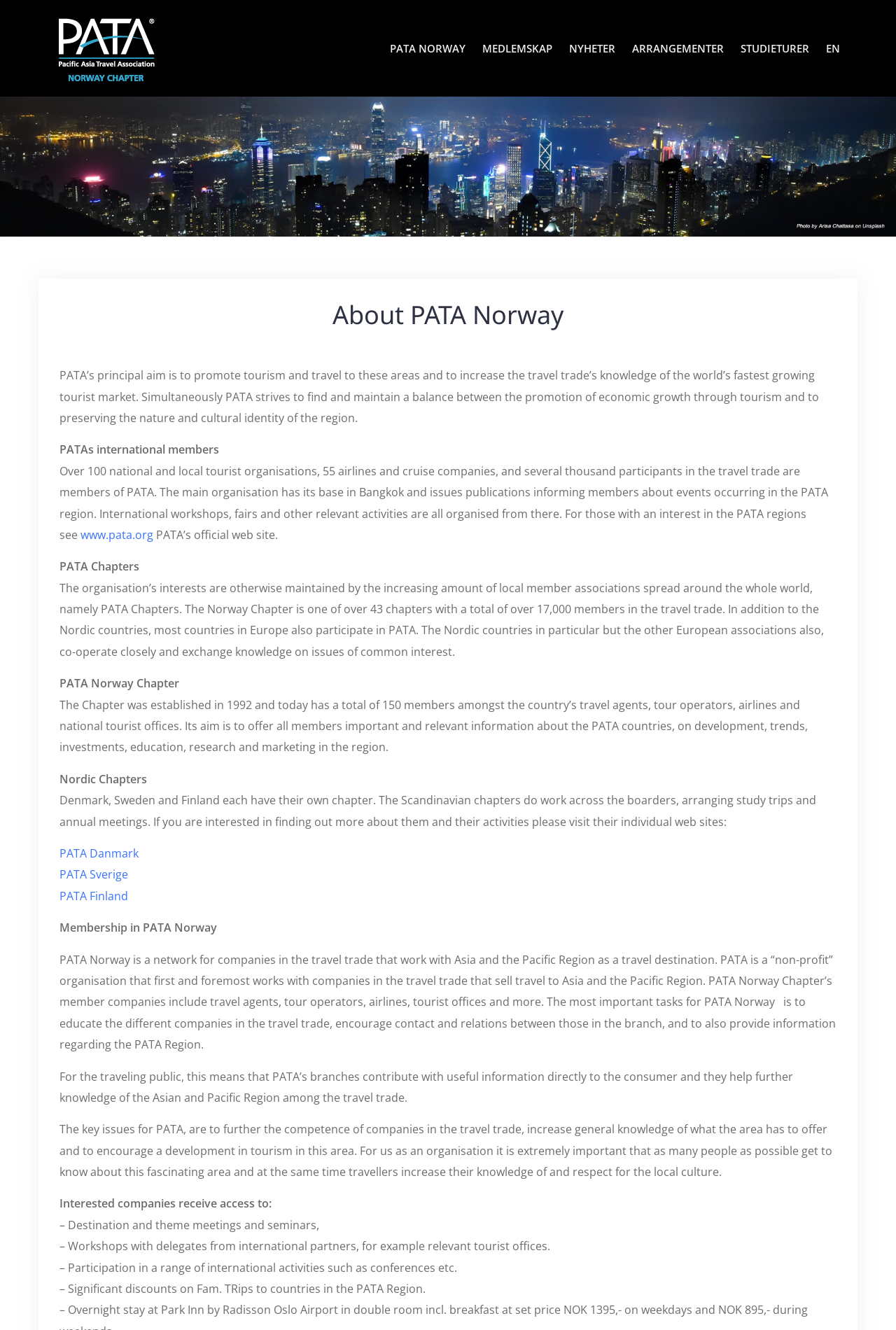Please specify the bounding box coordinates in the format (top-left x, top-left y, bottom-right x, bottom-right y), with all values as floating point numbers between 0 and 1. Identify the bounding box of the UI element described by: Medlemskap

[0.538, 0.029, 0.616, 0.044]